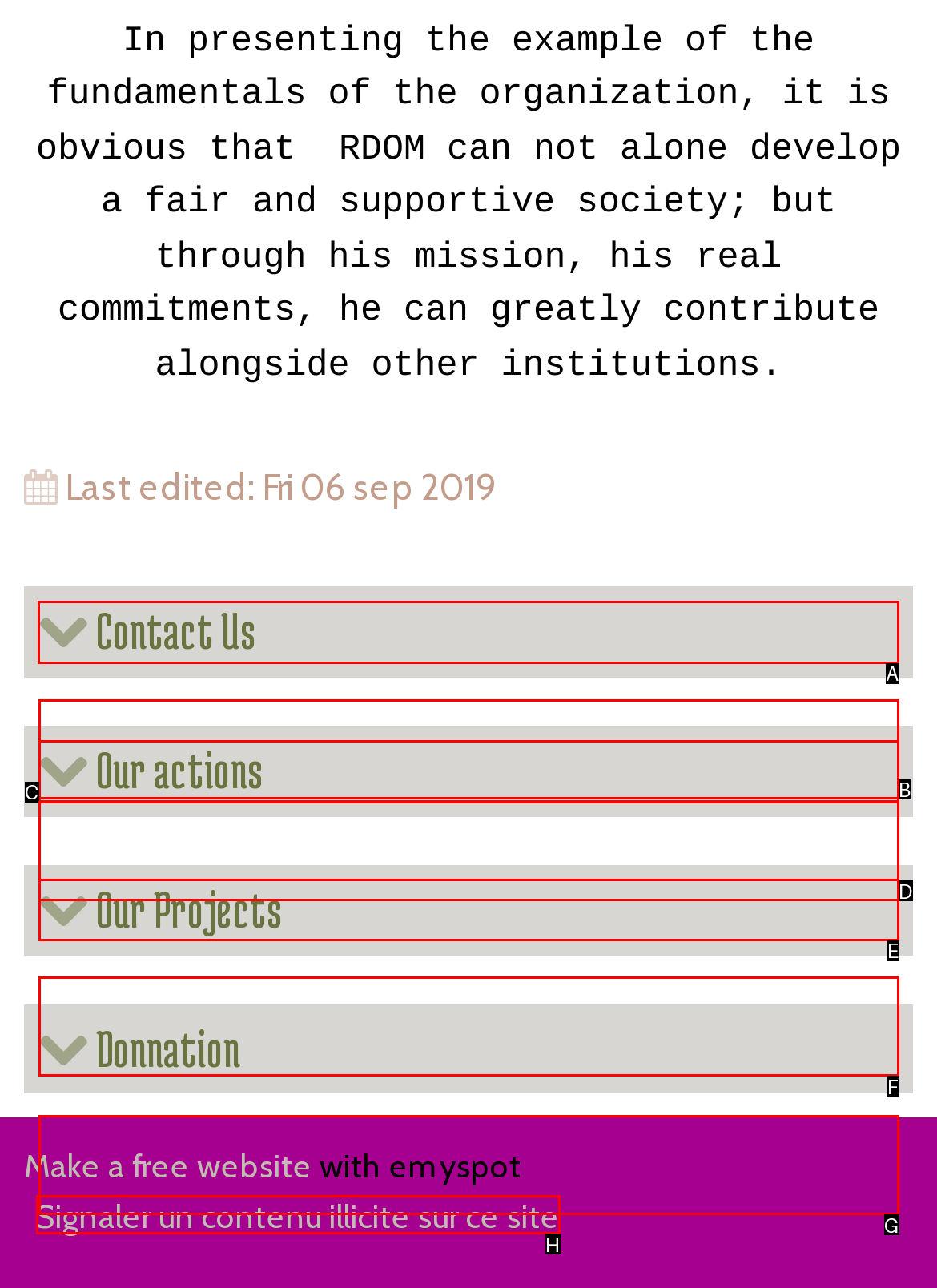Indicate which lettered UI element to click to fulfill the following task: Contact Us
Provide the letter of the correct option.

A